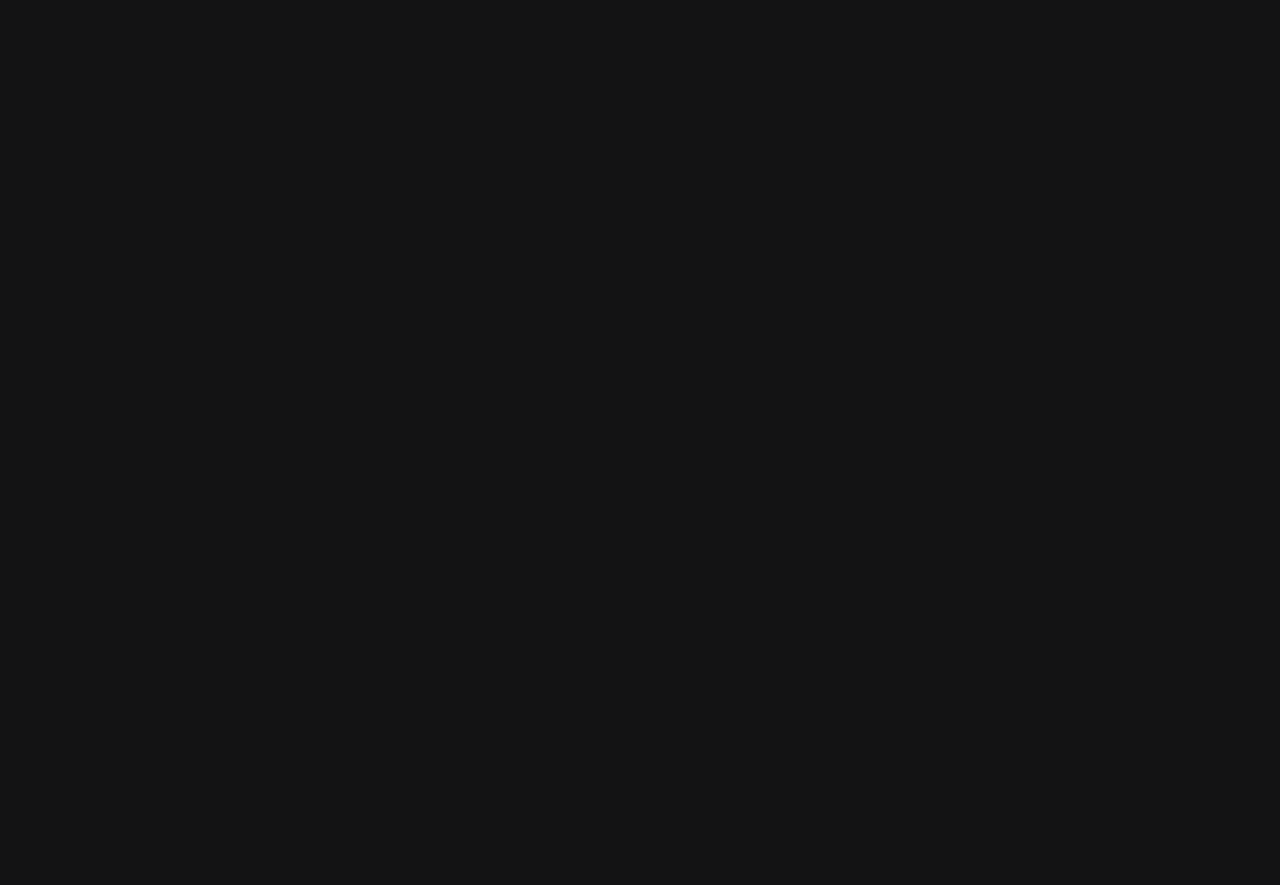Can I bring my dog to the salon?
Using the image as a reference, deliver a detailed and thorough answer to the question.

I read the text which says 'Unfortunately, the salon is not a dog-friendly place.' This implies that customers are not allowed to bring their dogs to the salon.